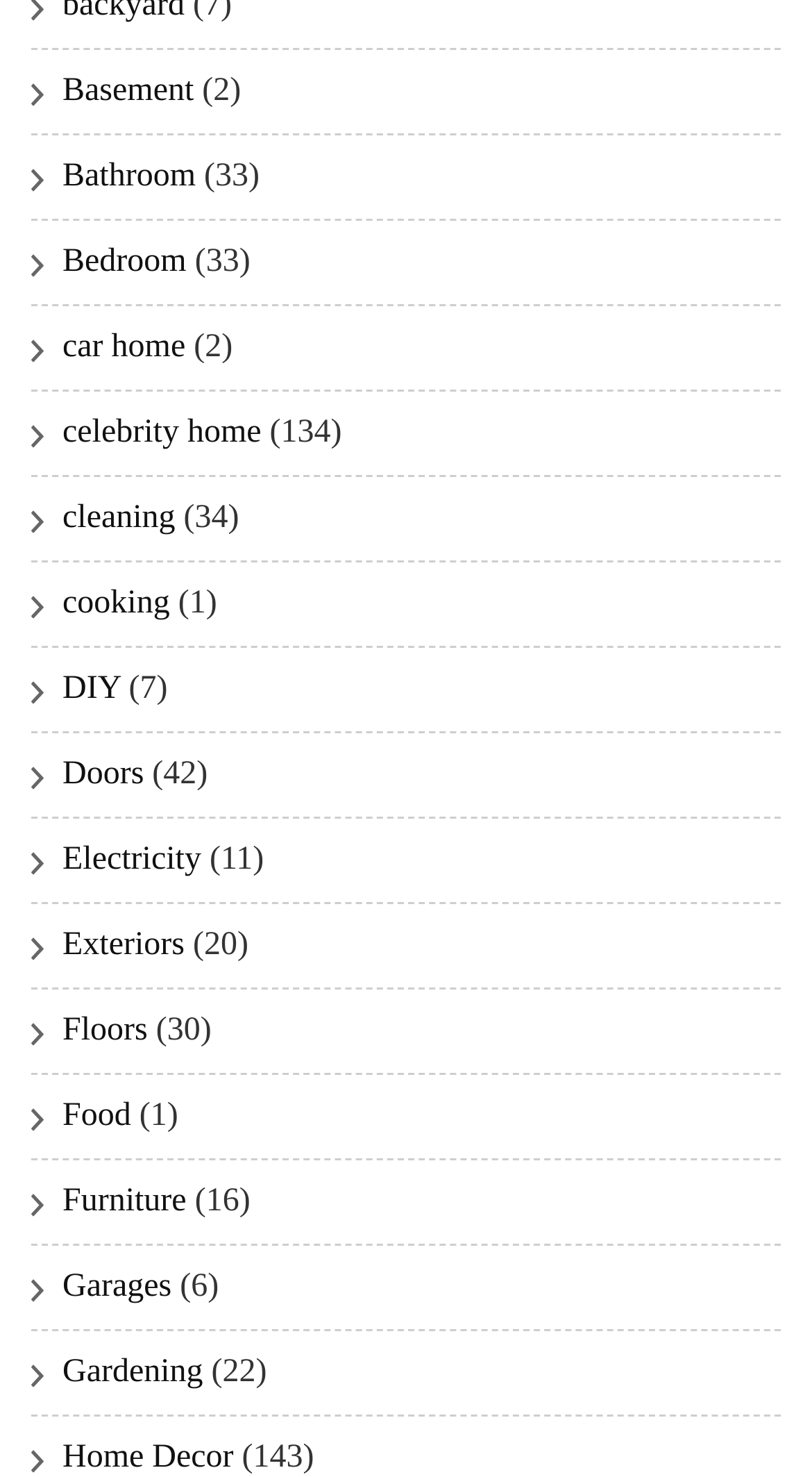Pinpoint the bounding box coordinates of the clickable element to carry out the following instruction: "Explore the Bedroom section."

[0.077, 0.165, 0.23, 0.189]